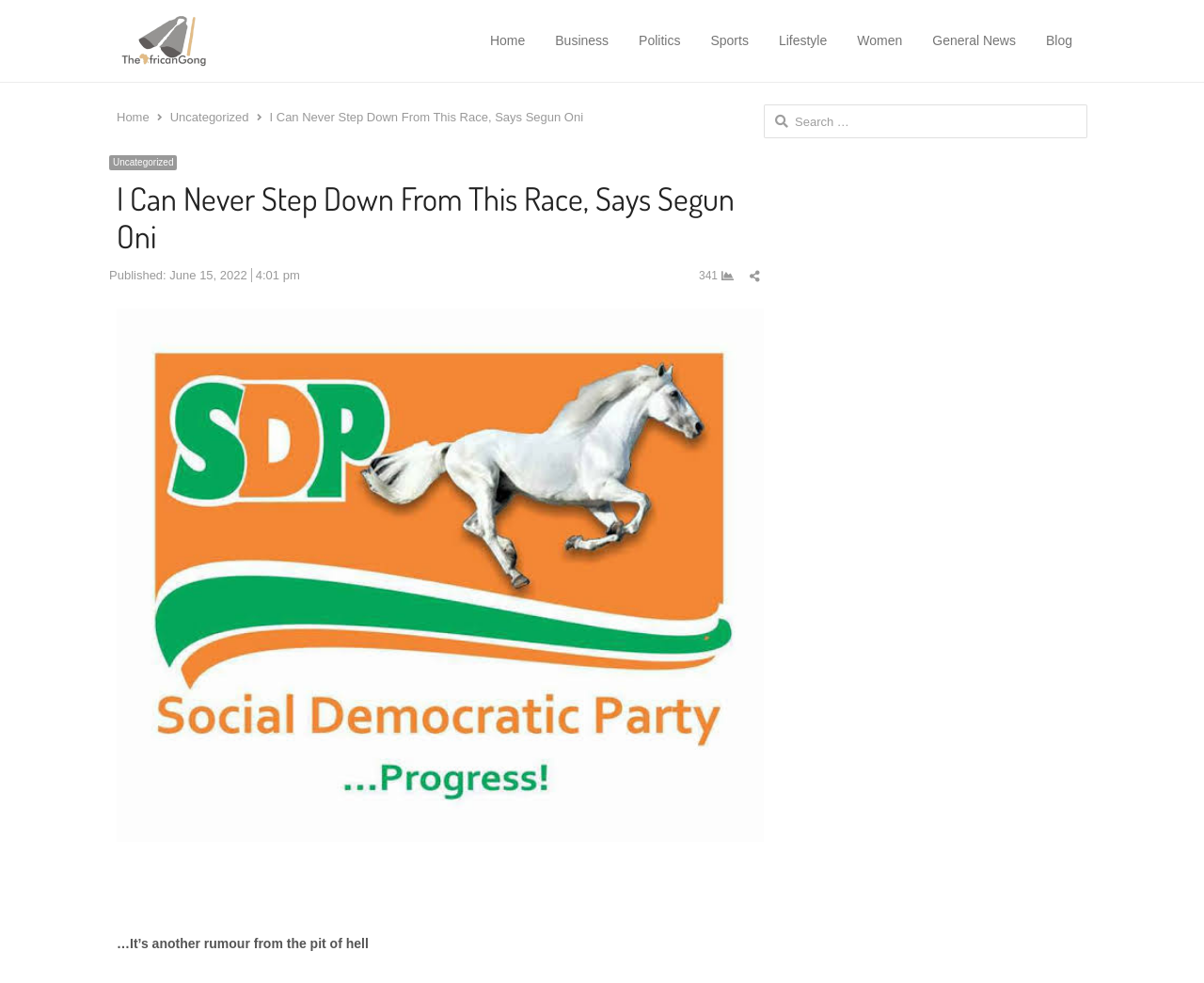Determine the bounding box coordinates of the UI element described below. Use the format (top-left x, top-left y, bottom-right x, bottom-right y) with floating point numbers between 0 and 1: title="The African Gong"

[0.097, 0.015, 0.258, 0.068]